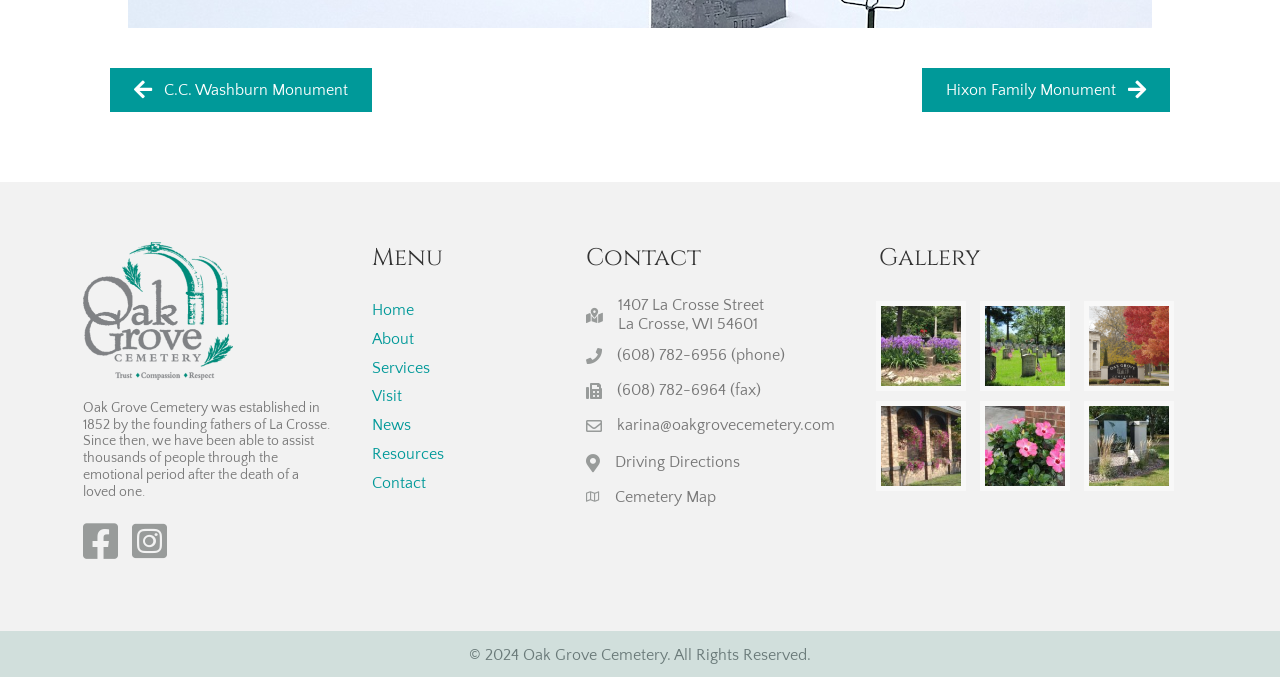Please identify the bounding box coordinates of the element's region that should be clicked to execute the following instruction: "Get the cemetery's phone number". The bounding box coordinates must be four float numbers between 0 and 1, i.e., [left, top, right, bottom].

[0.482, 0.508, 0.614, 0.542]